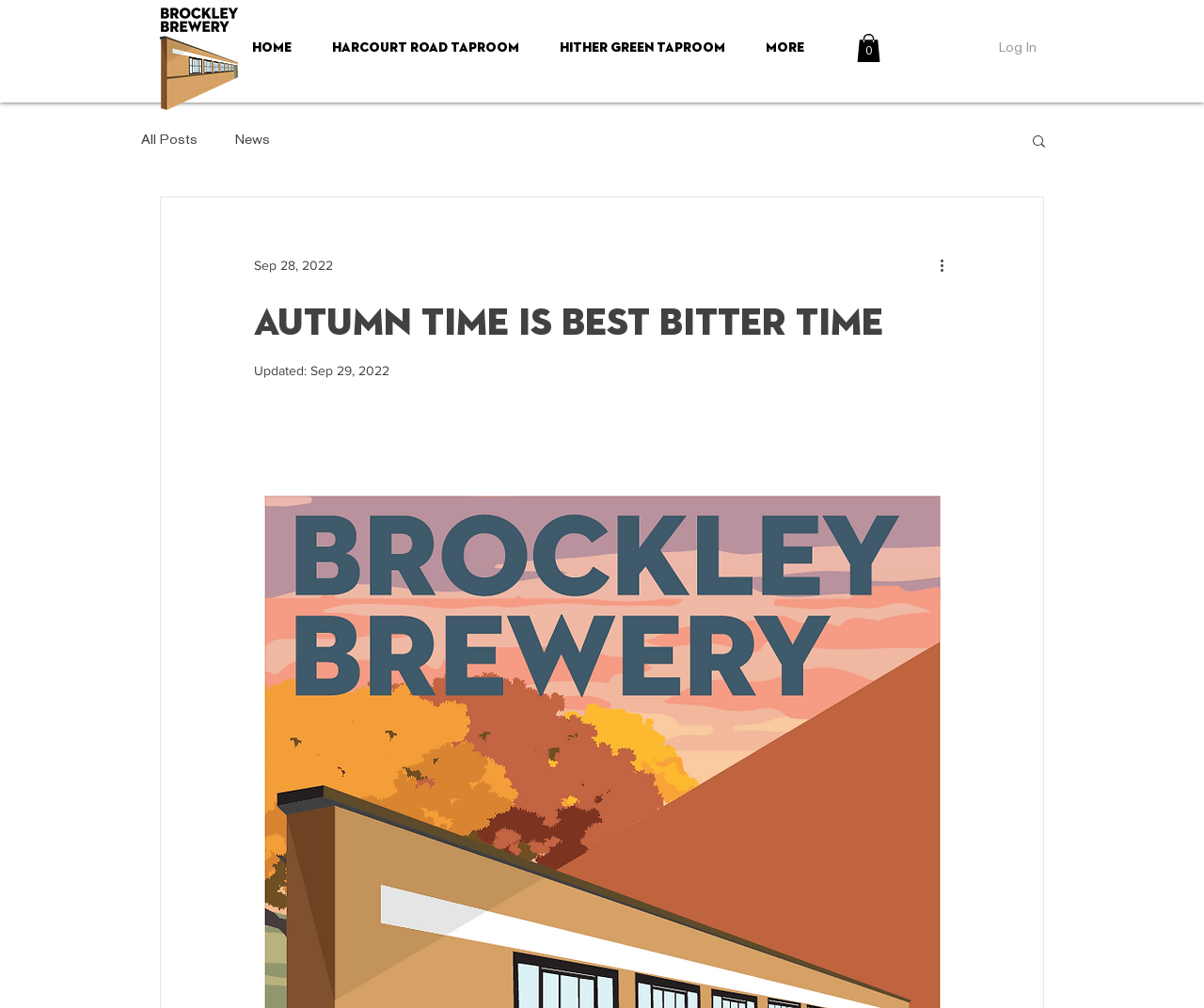How many items are in the cart?
Provide a well-explained and detailed answer to the question.

The cart button is located at the top right corner of the webpage, and it displays the text 'Cart with 0 items'.